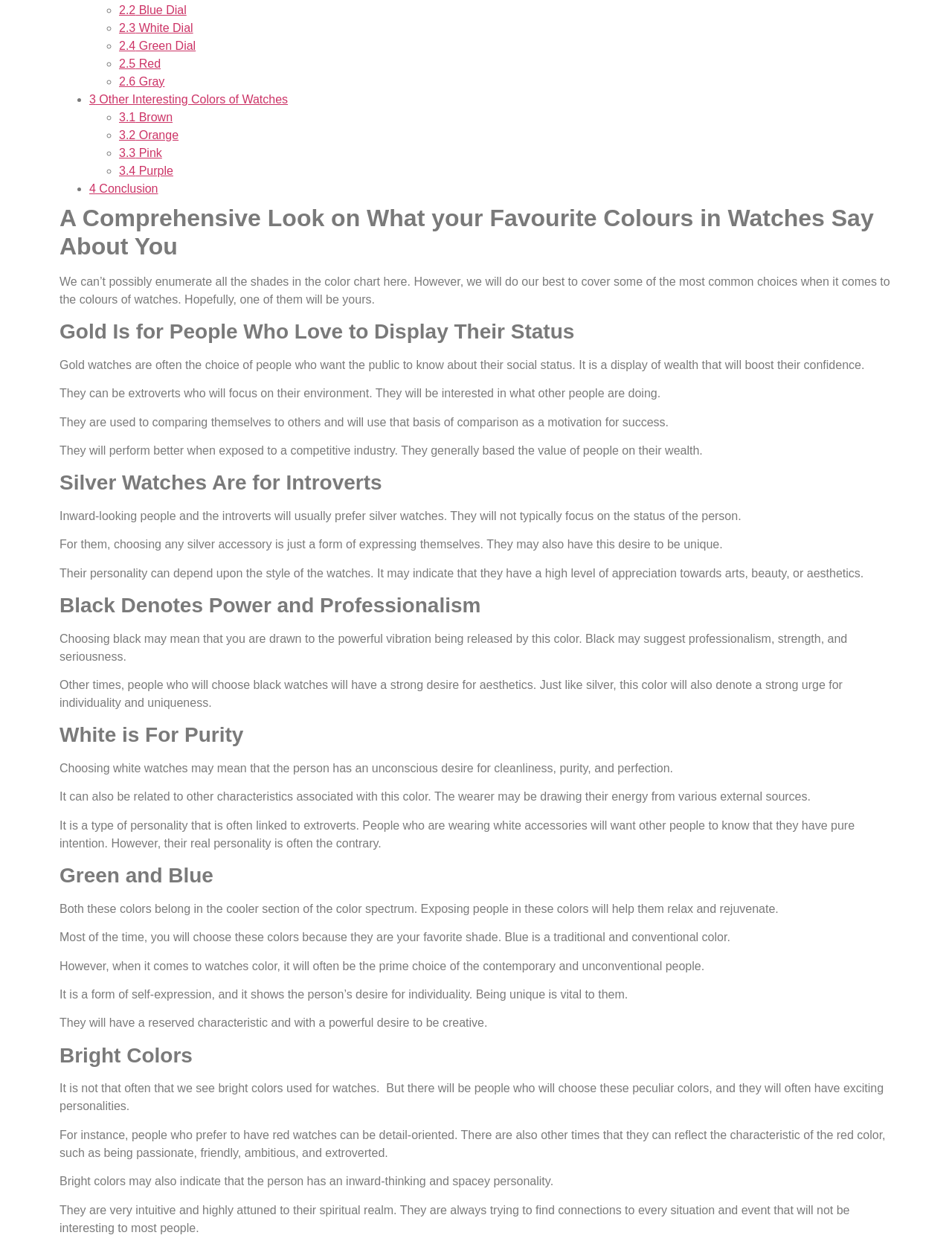Locate the bounding box of the user interface element based on this description: "2.2 Blue Dial".

[0.125, 0.003, 0.196, 0.013]